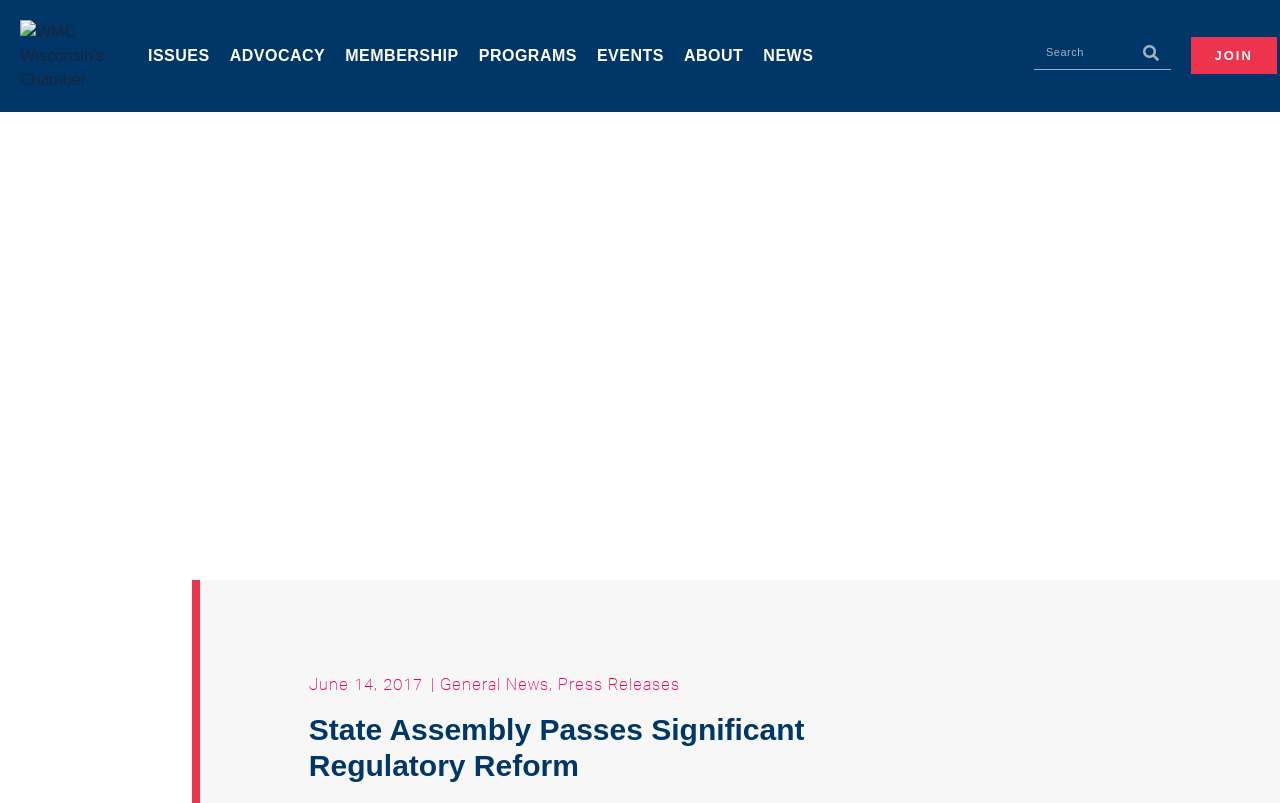Look at the image and write a detailed answer to the question: 
What are the categories of news articles?

The categories of news articles can be found below the main heading, where it is written as 'General News, Press Releases'. These categories are separated by a comma and are related to the news article being displayed.